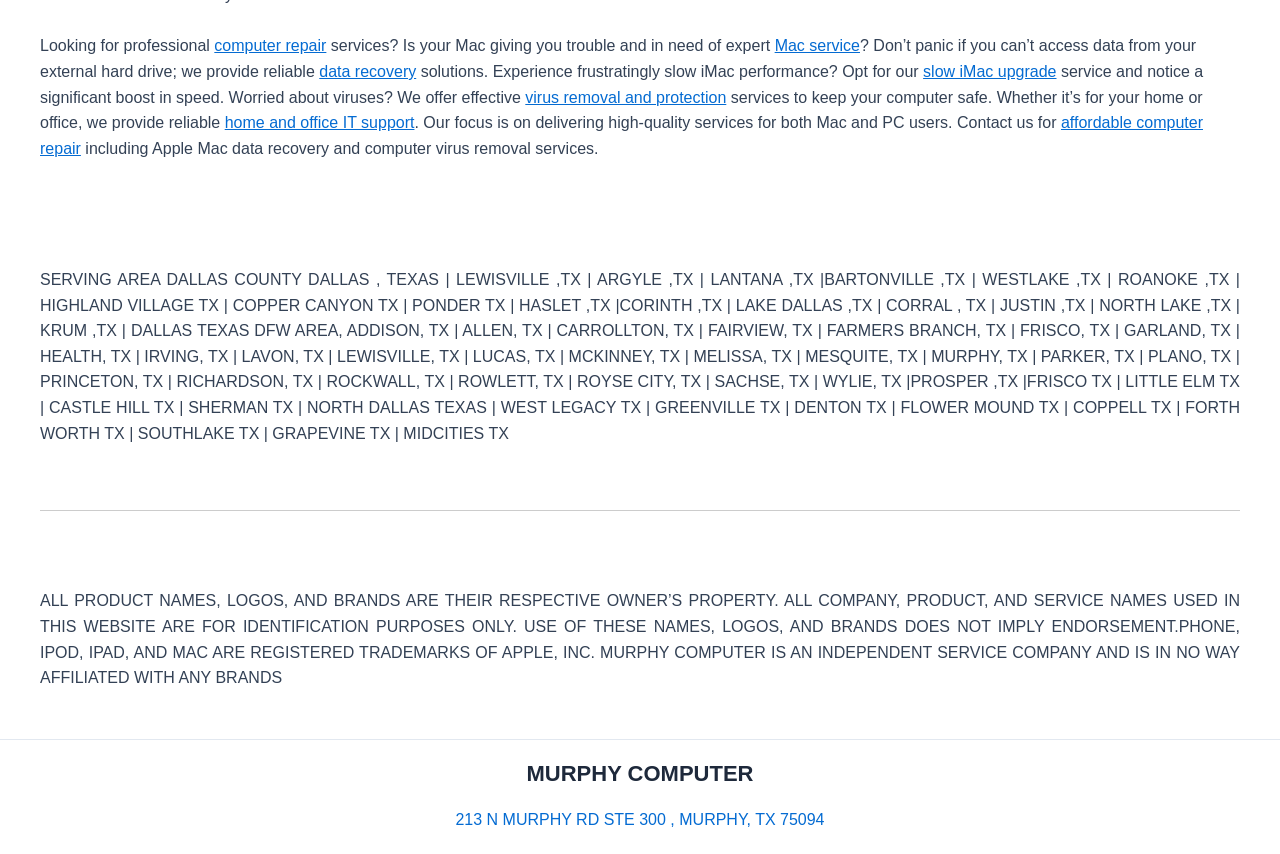What is the company's address?
Respond to the question with a single word or phrase according to the image.

213 N MURPHY RD STE 300, MURPHY, TX 75094